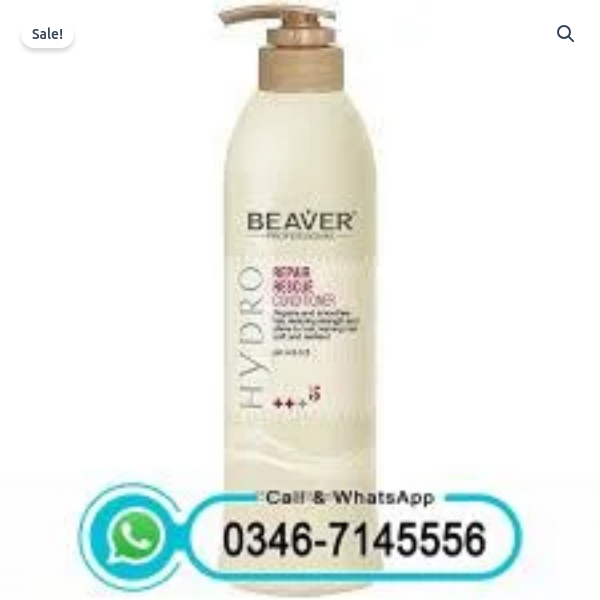What is the purpose of the phone number?
Answer the question in as much detail as possible.

The caption states that the phone number, formatted for WhatsApp, is provided below the product, inviting potential customers to inquire further or make a purchase, suggesting that the purpose of the phone number is to facilitate direct communication and sales.